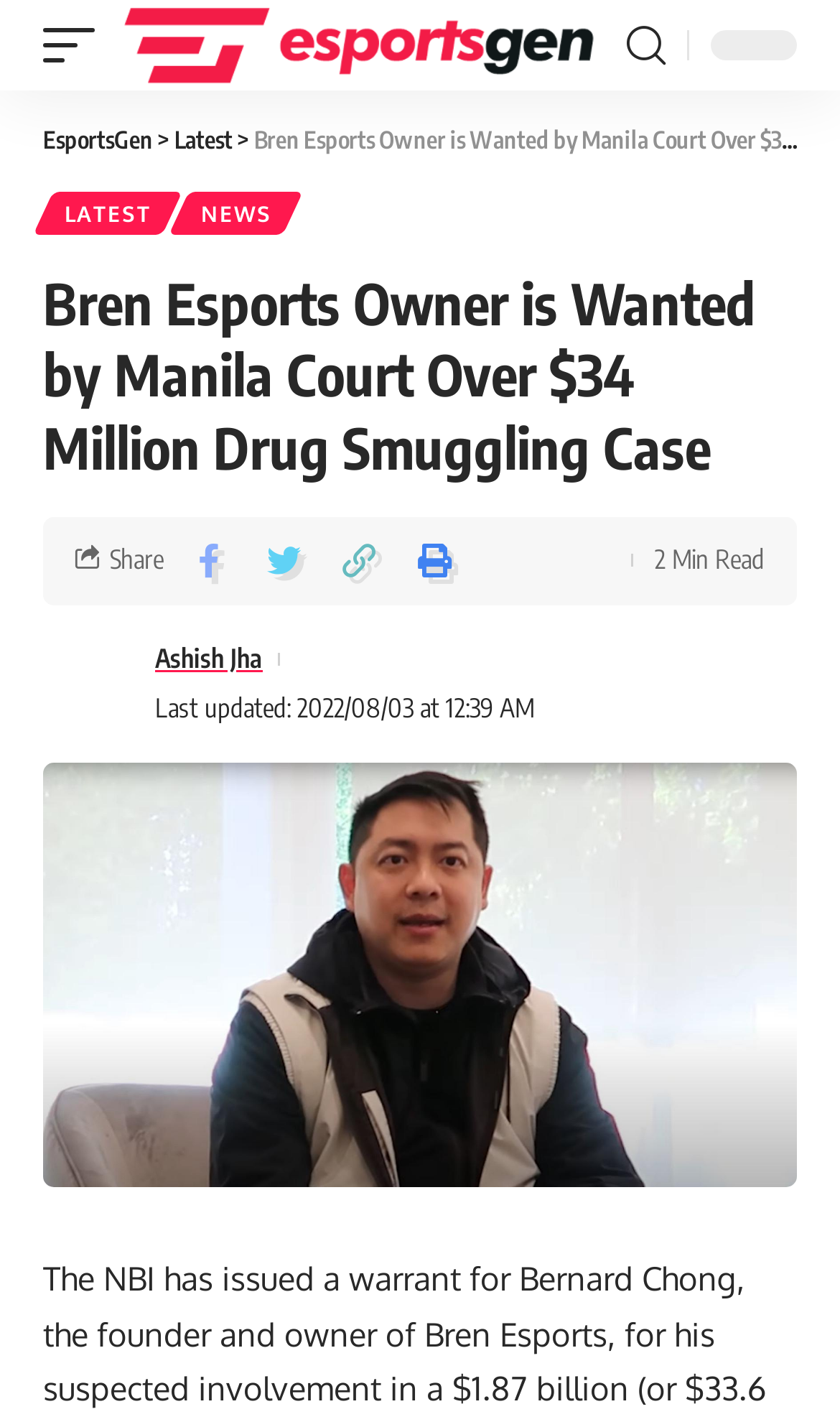Locate the bounding box coordinates of the clickable region to complete the following instruction: "View Ashish Jha's profile."

[0.051, 0.448, 0.159, 0.511]